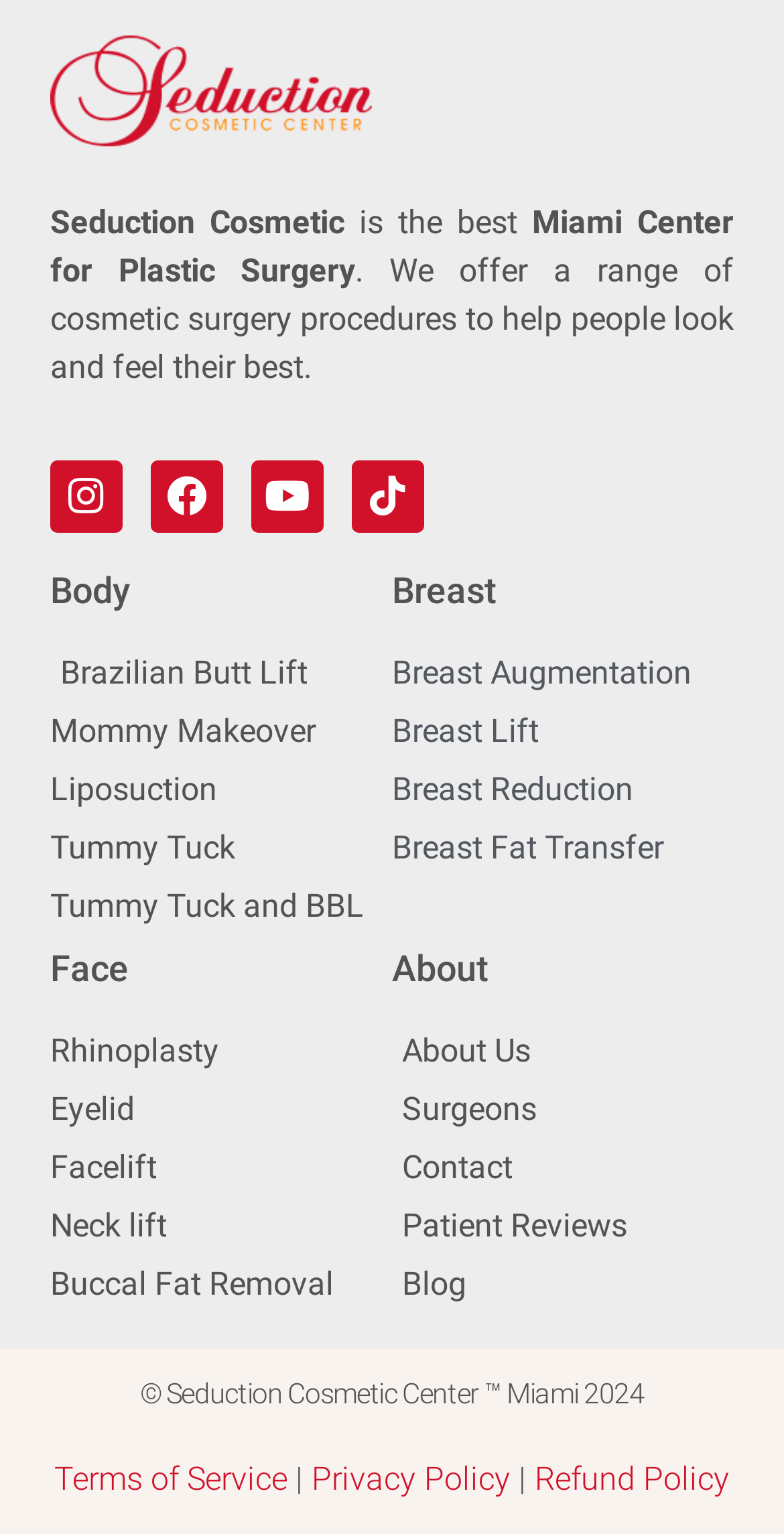Please determine the bounding box coordinates of the clickable area required to carry out the following instruction: "Read Terms". The coordinates must be four float numbers between 0 and 1, represented as [left, top, right, bottom].

None